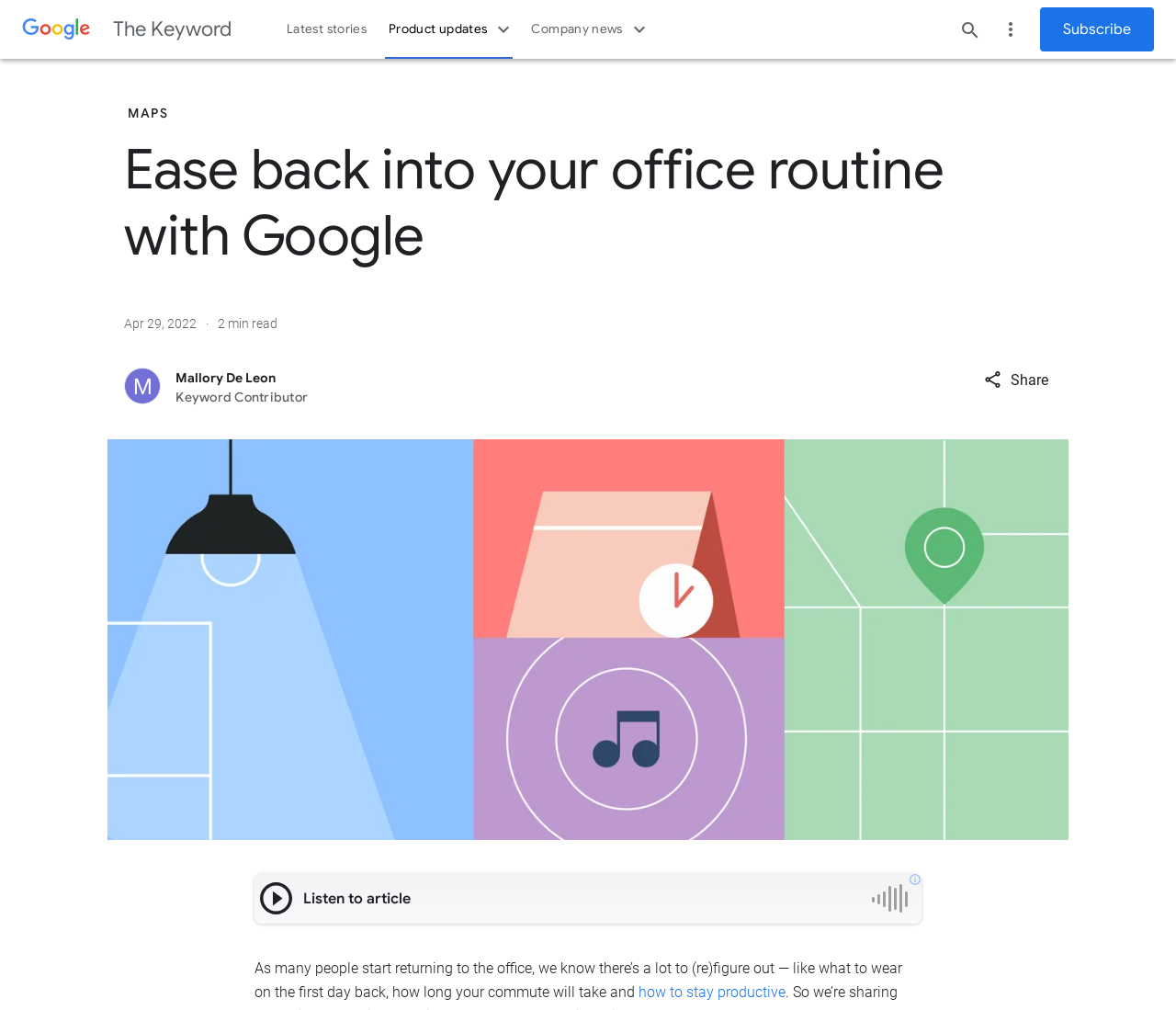Identify the bounding box of the HTML element described here: "how to stay productive". Provide the coordinates as four float numbers between 0 and 1: [left, top, right, bottom].

[0.543, 0.974, 0.668, 0.991]